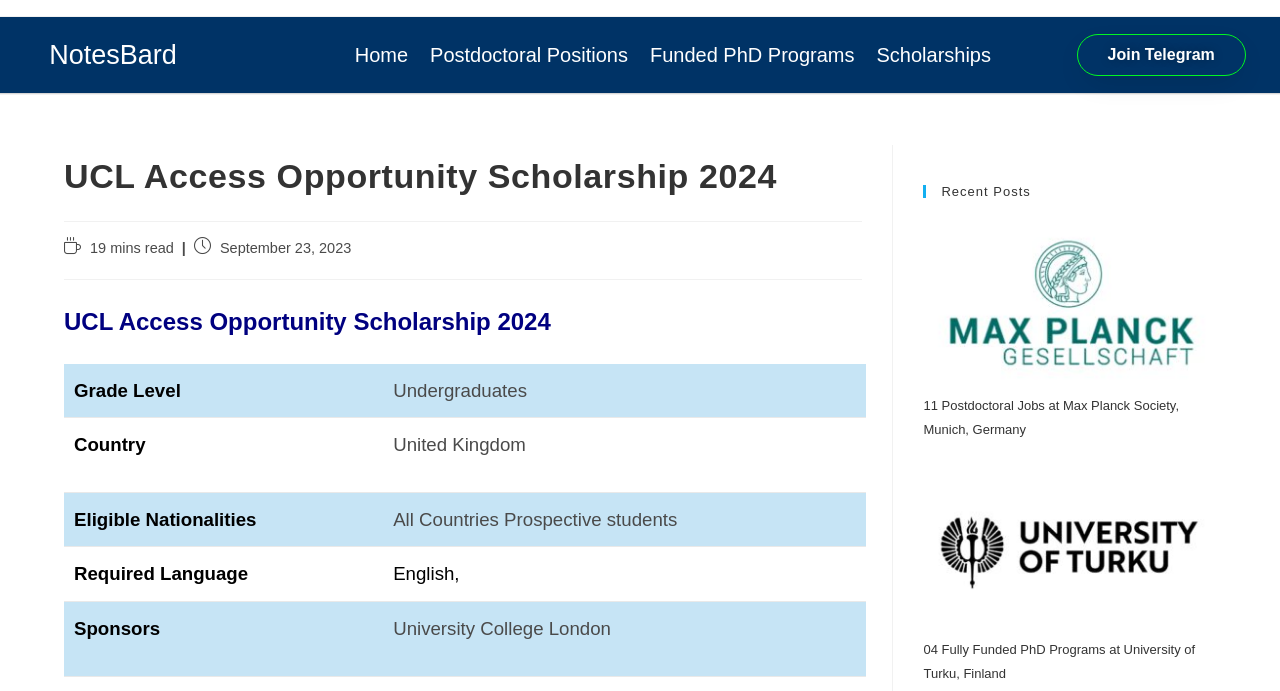Give a one-word or one-phrase response to the question: 
In which country is the UCL Access Opportunity Scholarship available?

United Kingdom